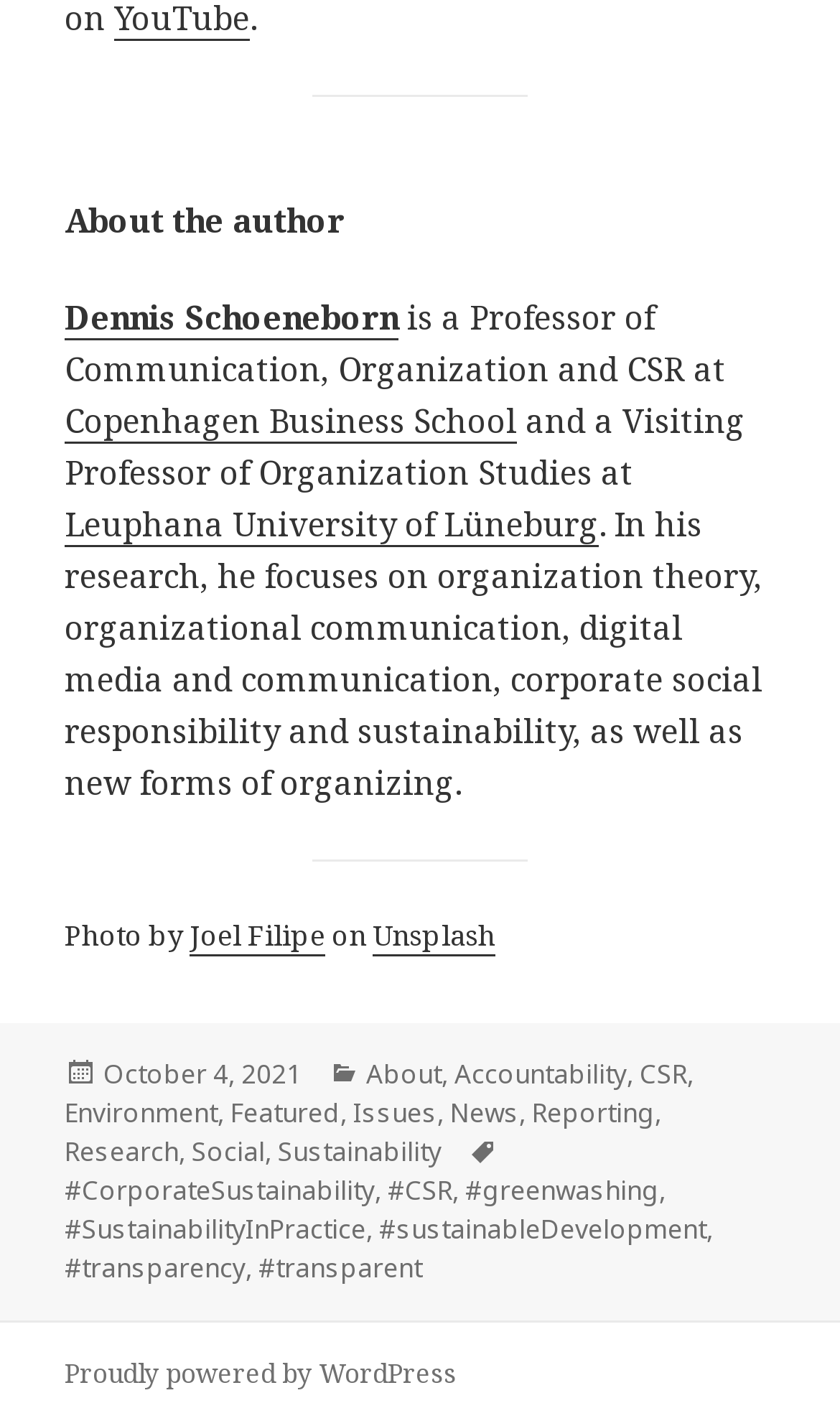Refer to the image and provide a thorough answer to this question:
What is the date of the latest article?

The answer can be found in the footer section where it is written 'Posted on October 4, 2021'.